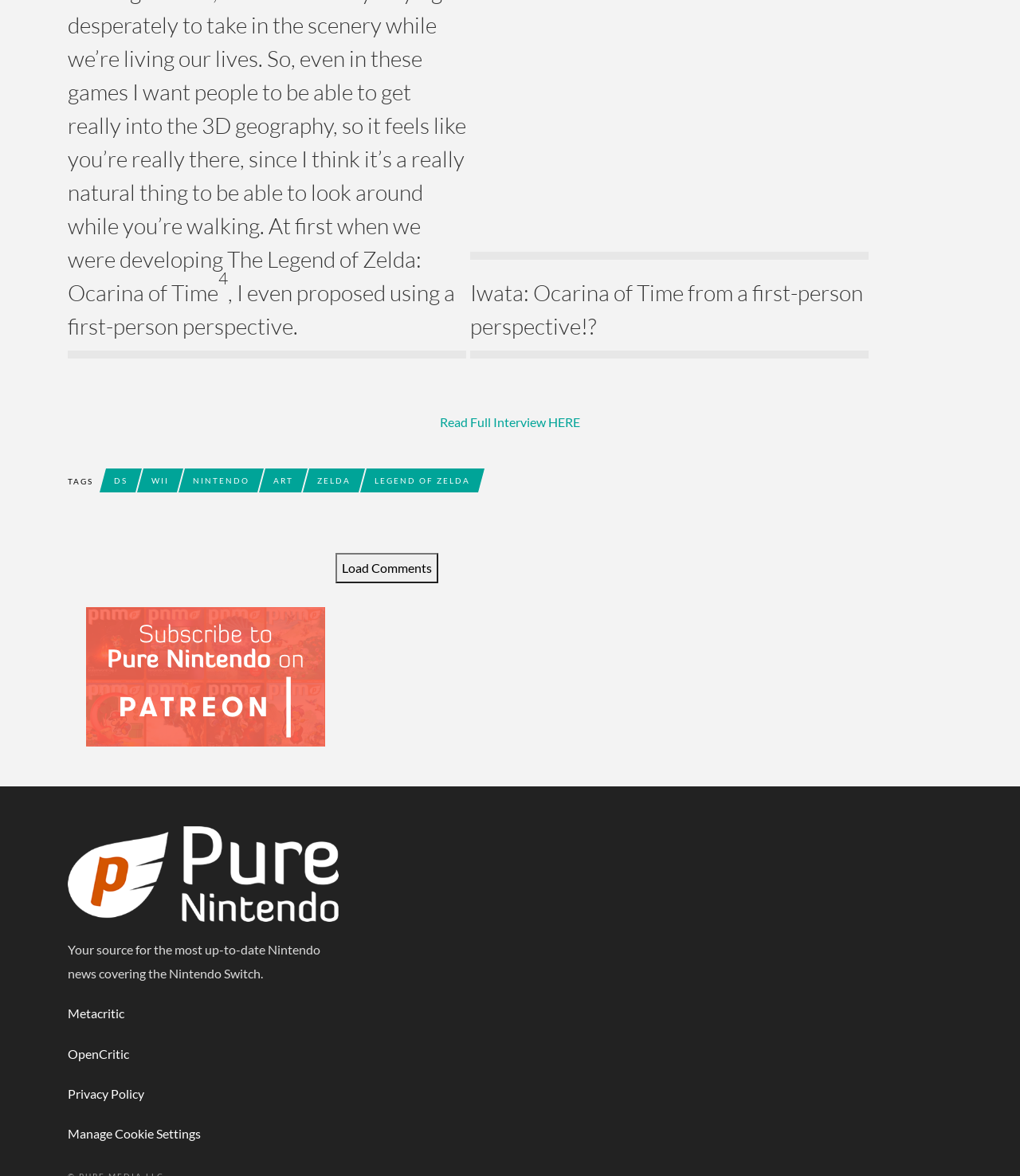Based on the element description: "Metacritic", identify the bounding box coordinates for this UI element. The coordinates must be four float numbers between 0 and 1, listed as [left, top, right, bottom].

[0.066, 0.854, 0.122, 0.866]